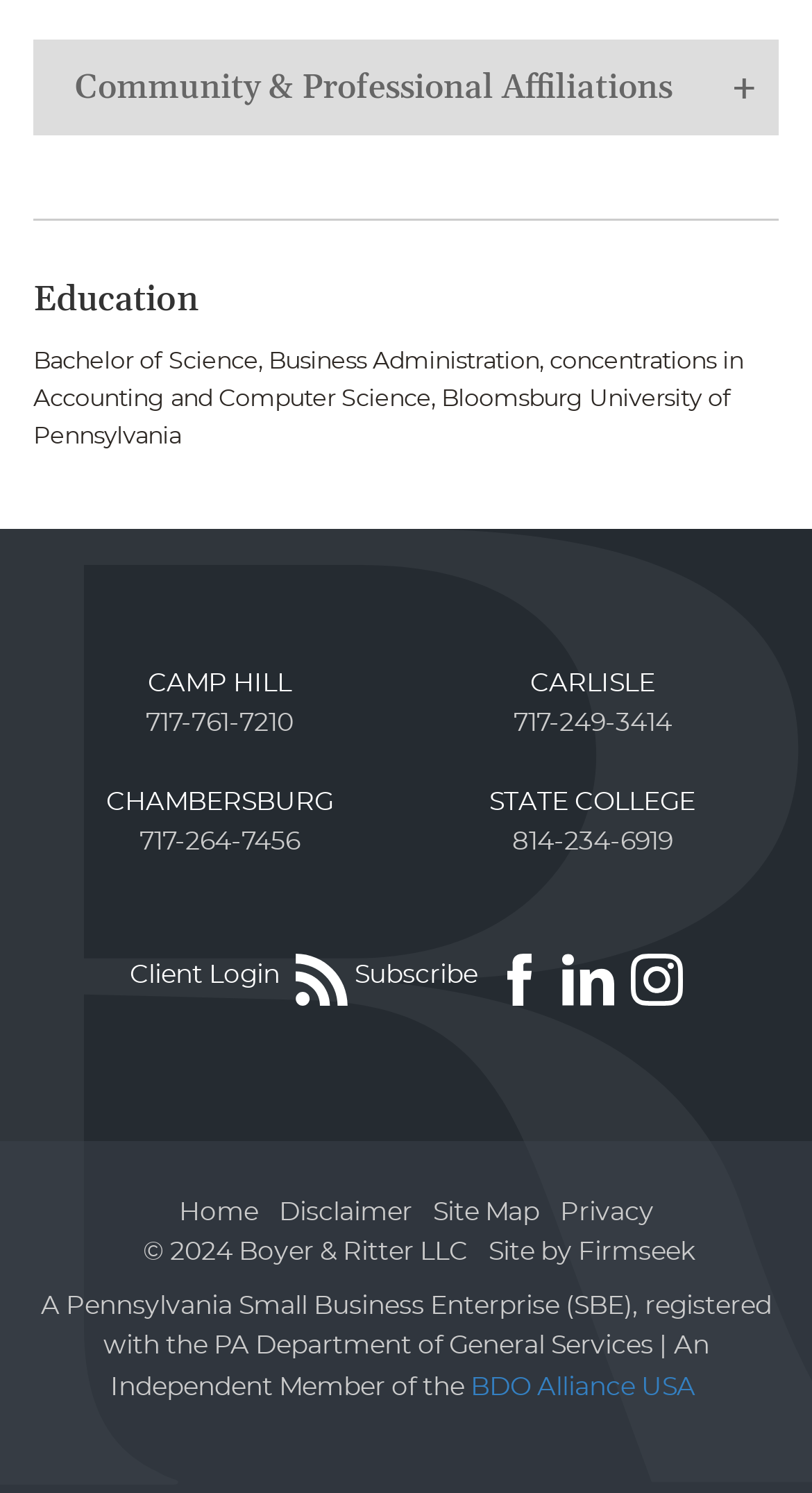Respond with a single word or phrase to the following question:
What social media platforms are linked?

Facebook, LinkedIn, Instagram